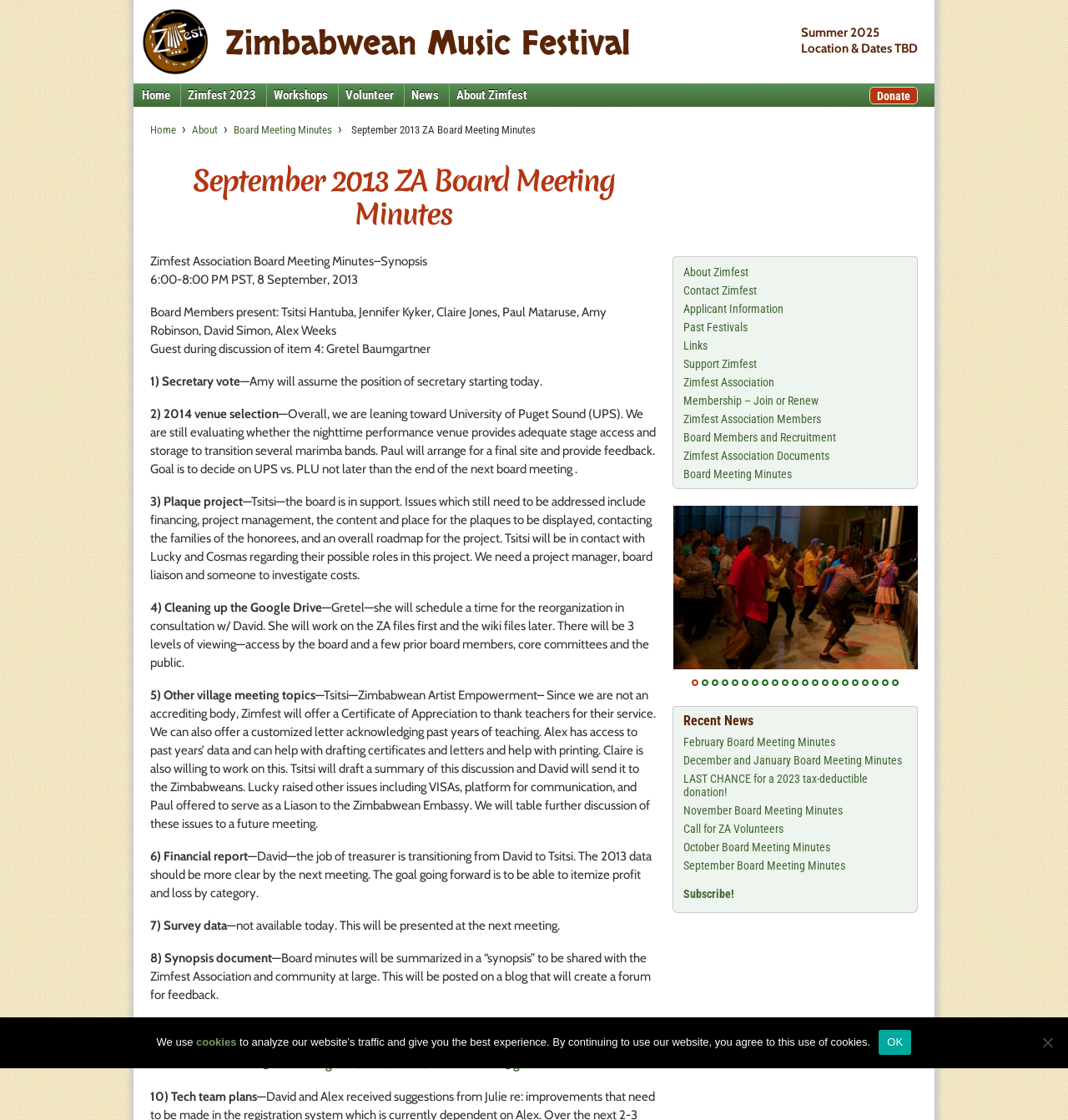Please identify the bounding box coordinates of the element's region that should be clicked to execute the following instruction: "Contact Zimfest". The bounding box coordinates must be four float numbers between 0 and 1, i.e., [left, top, right, bottom].

[0.64, 0.251, 0.851, 0.268]